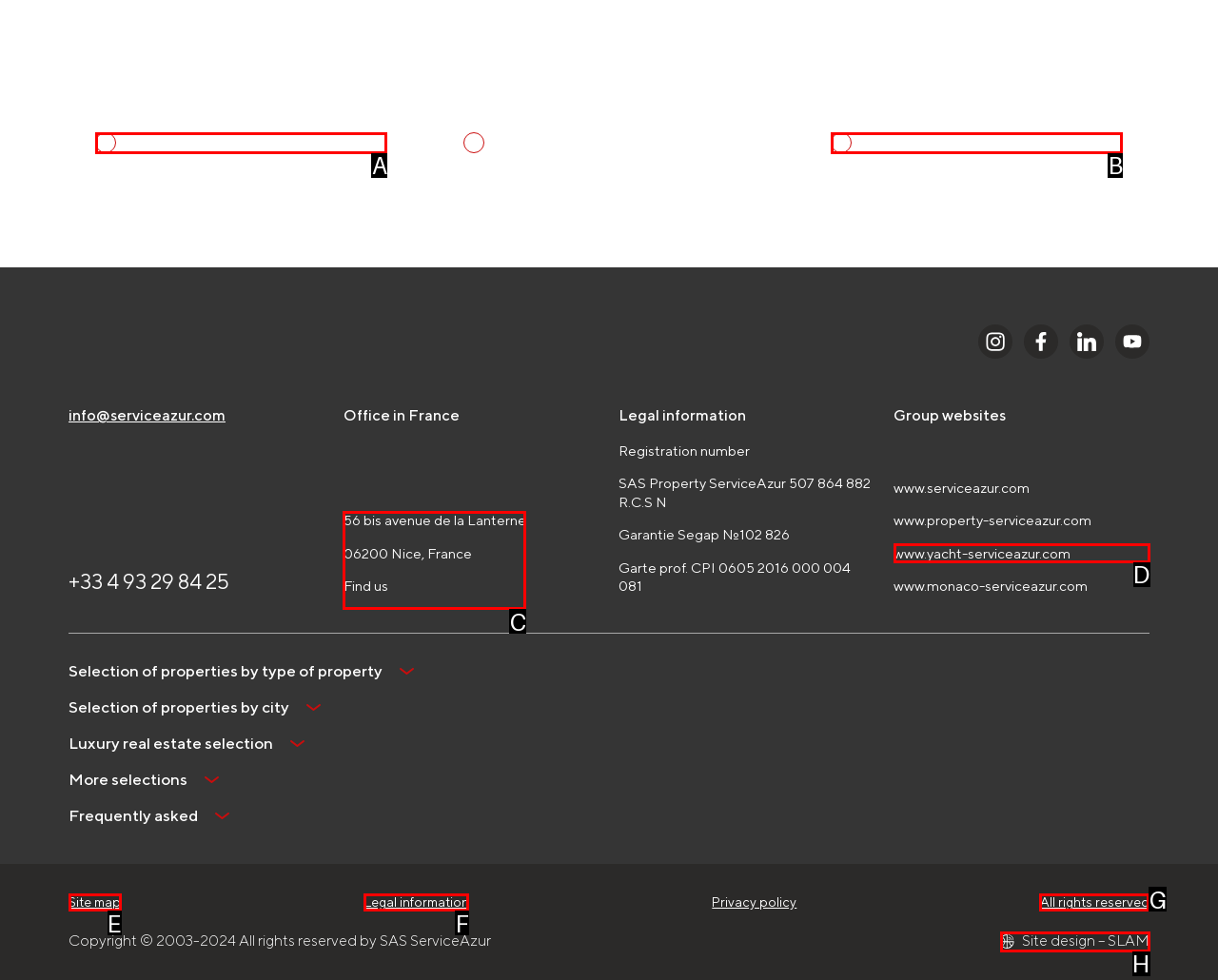Which lettered option should I select to achieve the task: Find the office location according to the highlighted elements in the screenshot?

C